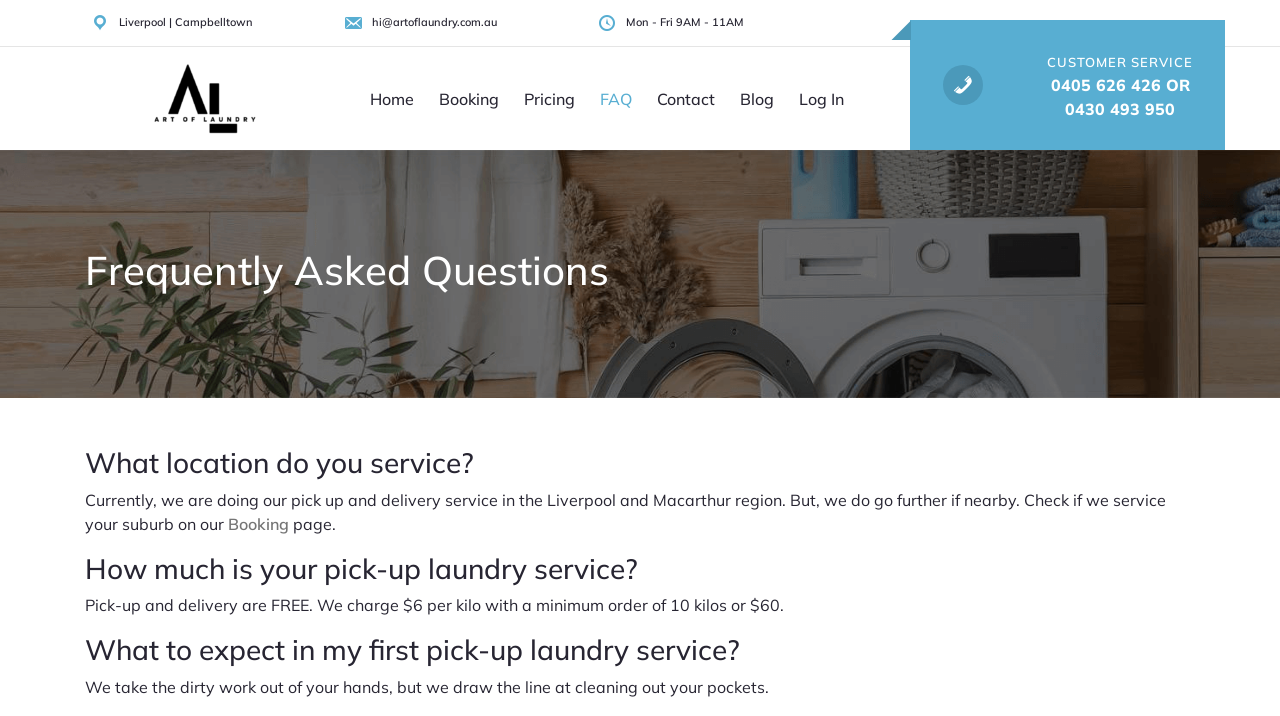Determine the bounding box coordinates of the area to click in order to meet this instruction: "Check the 'FAQ' page".

[0.469, 0.096, 0.513, 0.18]